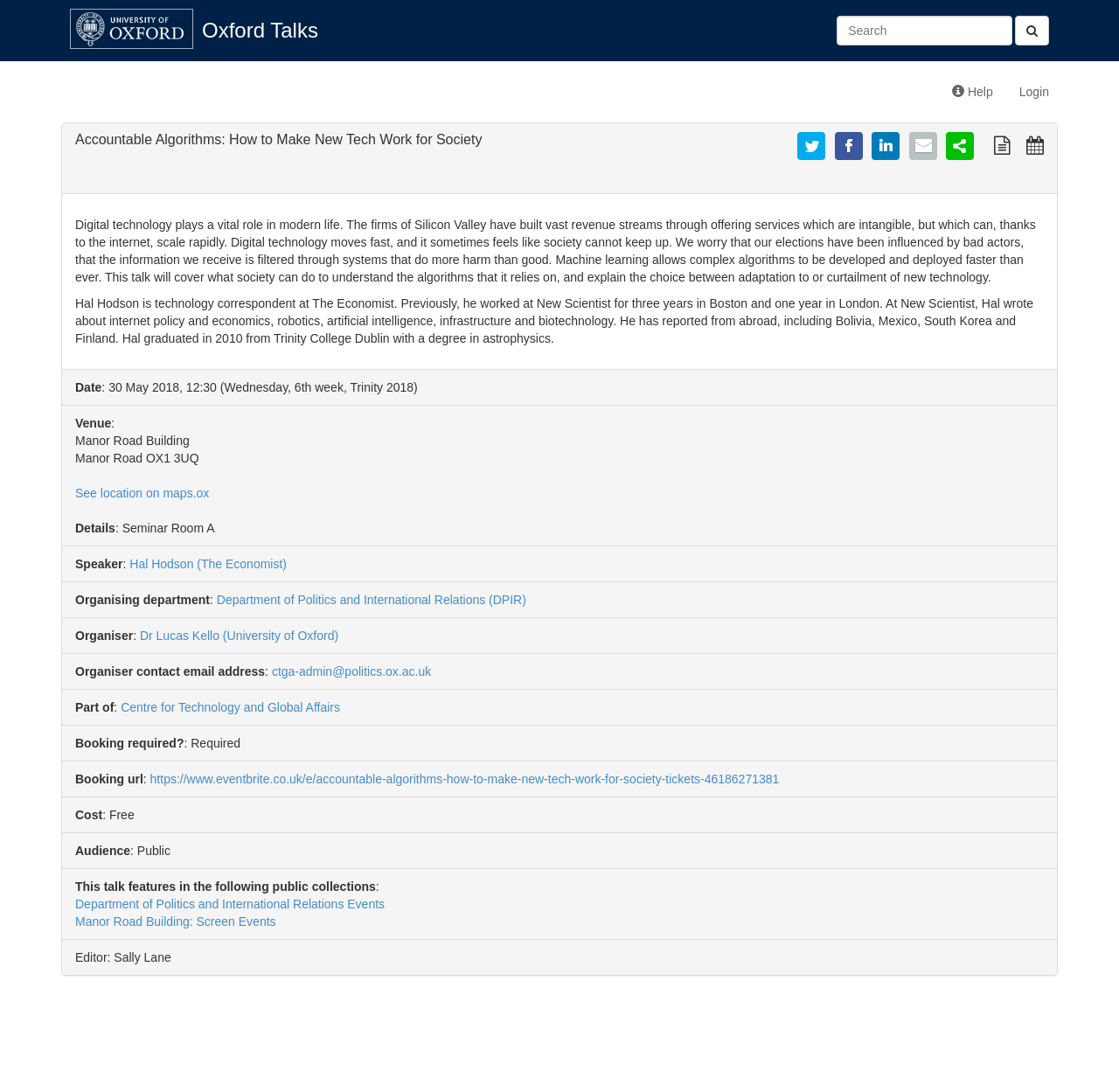Answer the question with a brief word or phrase:
Who is the organiser of the talk?

Dr Lucas Kello